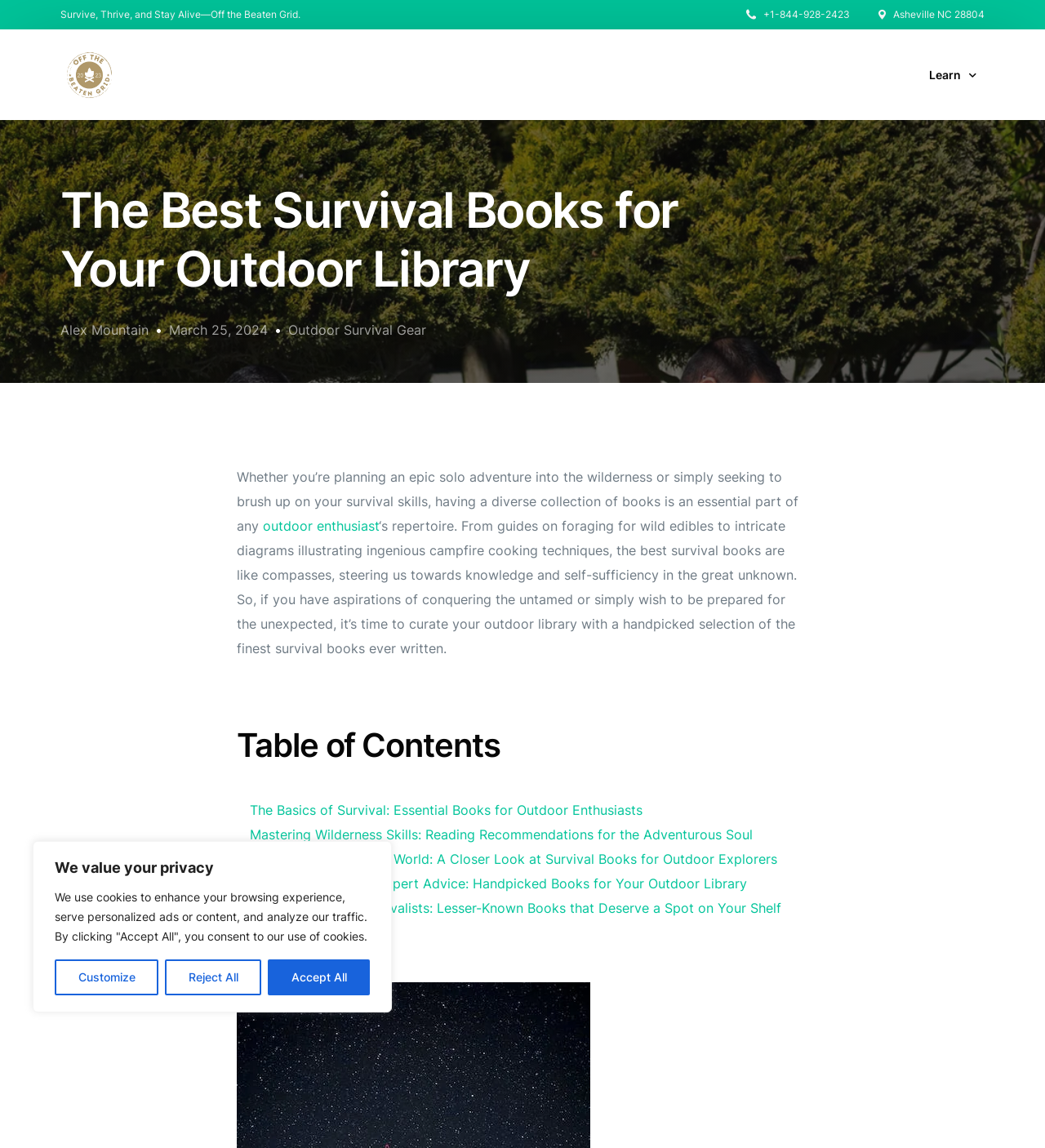Determine the coordinates of the bounding box for the clickable area needed to execute this instruction: "Explore the 'The Basics of Survival' section".

[0.239, 0.699, 0.615, 0.713]